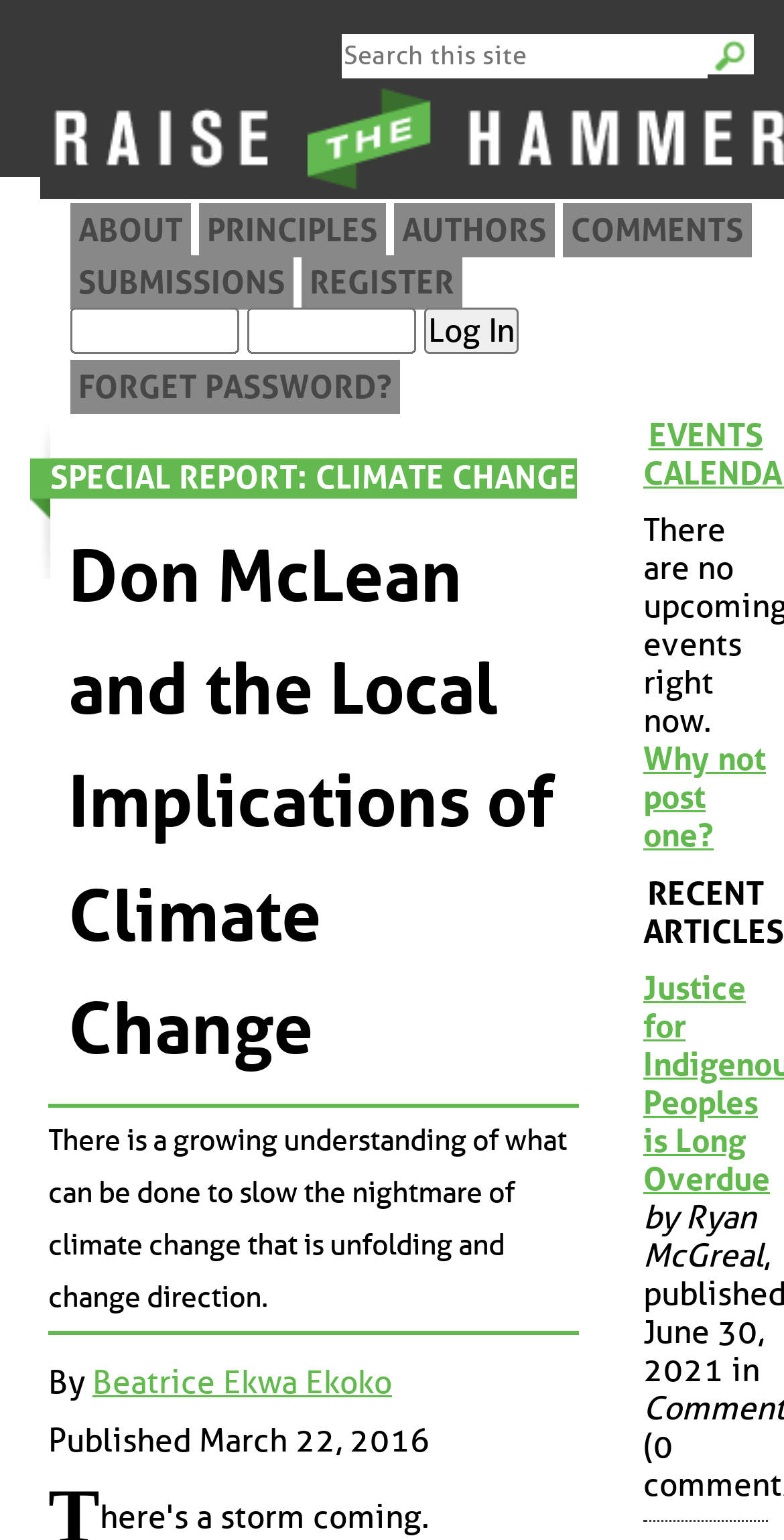Generate a thorough caption detailing the webpage content.

The webpage is about Don McLean and the local implications of climate change, as indicated by the title. At the top, there is a search bar with a "Search" button to the right. Below the search bar, there are five navigation links: "ABOUT", "PRINCIPLES", "AUTHORS", "COMMENTS", and "SUBMISSIONS". 

To the right of these links, there is a login section with fields for "Username" and "Password", accompanied by a "Log In" button. Below the login section, there is a "FORGET PASSWORD?" link.

The main content of the webpage is divided into two sections. On the left, there is a special report on climate change, with a heading "SPECIAL REPORT: CLIMATE CHANGE" and a subheading "Don McLean and the Local Implications of Climate Change". Below the subheading, there is a paragraph of text discussing the understanding of climate change and its implications. The author of the article, Beatrice Ekwa Ekoko, is mentioned, along with the publication date.

On the right, there are three sections. The top section is an "EVENTS CALENDAR" with a link to view the calendar. Below the calendar, there is a link to post an event. The middle section is a list of "RECENT ARTICLES", with a link to an article titled "Justice for Indigenous Peoples is Long Overdue" and the author's name, Ryan McGreal.